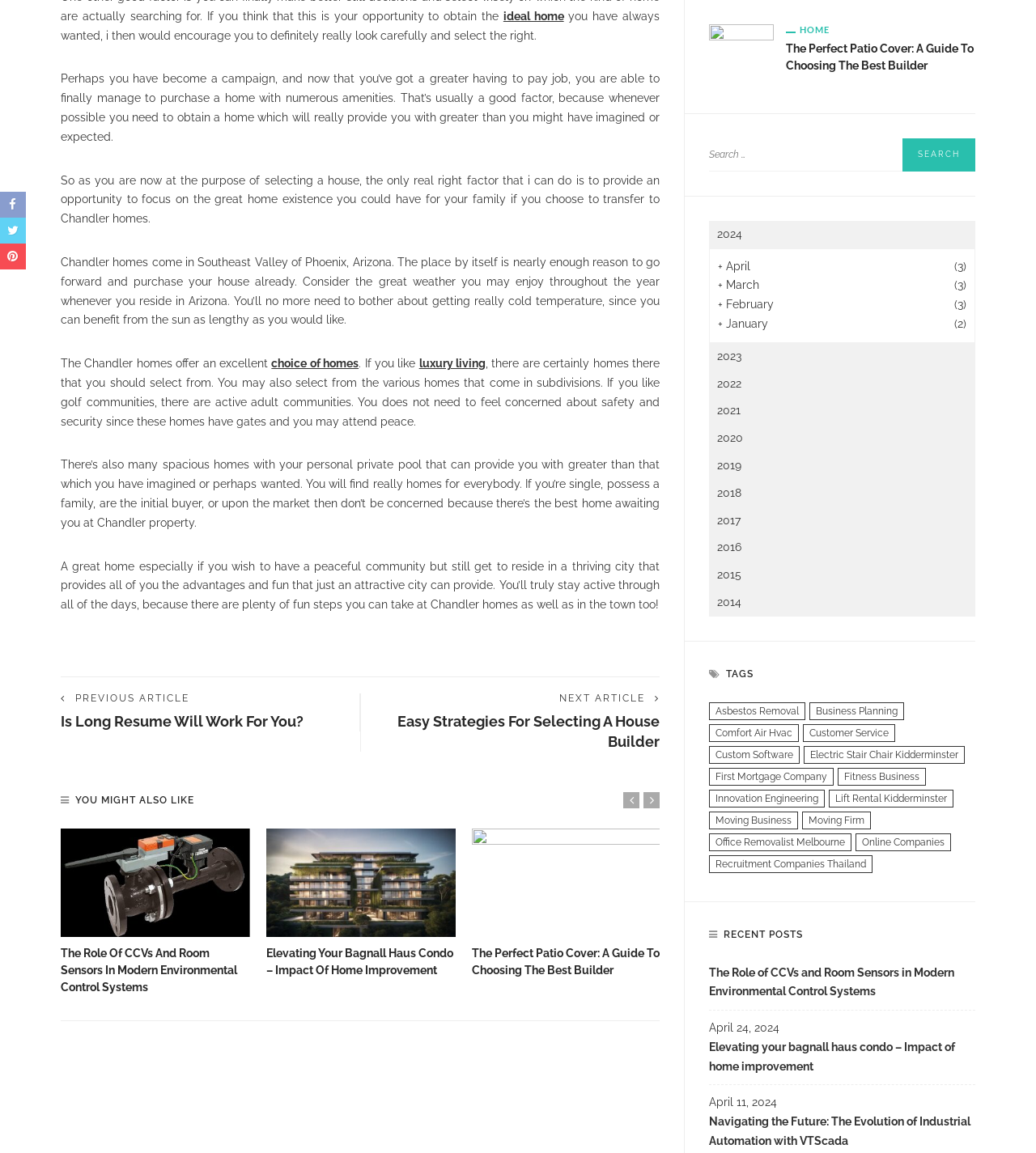Find the bounding box coordinates for the HTML element specified by: "Scrivener for macOS".

None